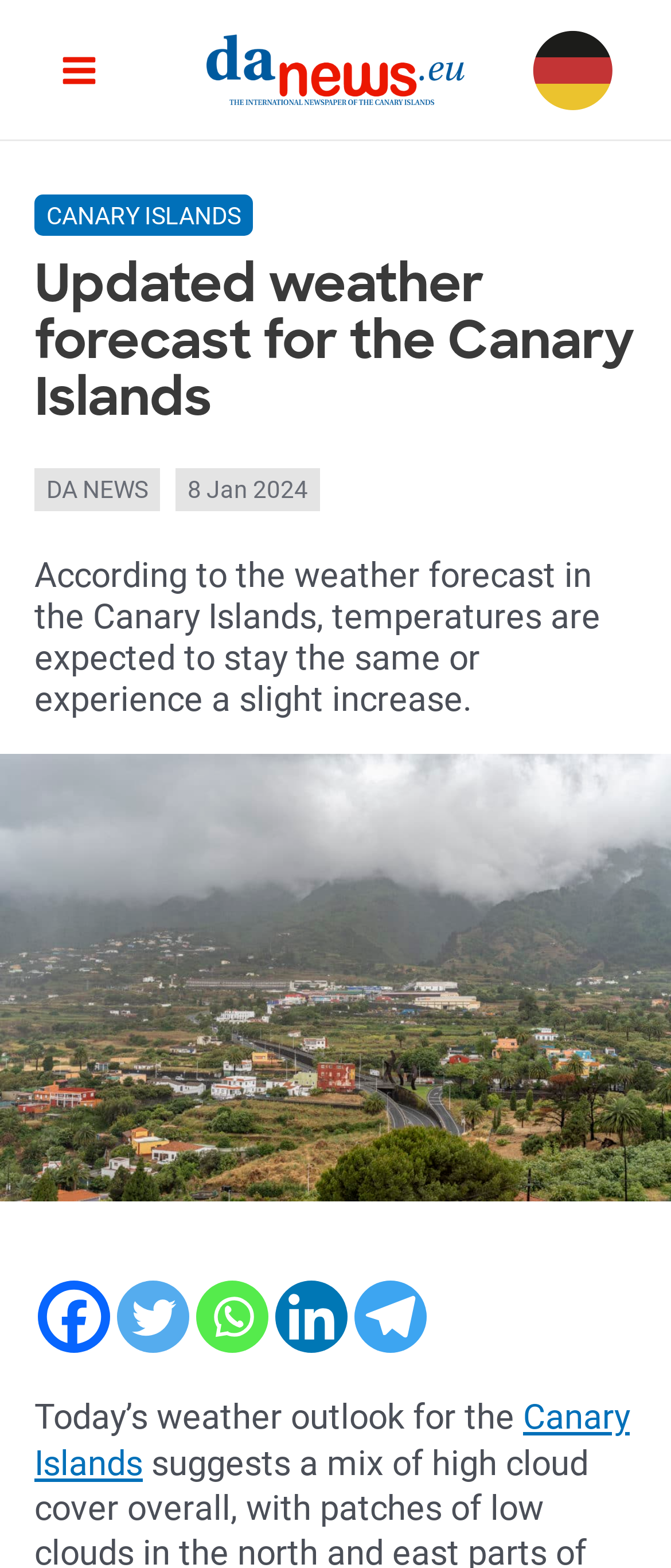Kindly respond to the following question with a single word or a brief phrase: 
What social media platforms are available for sharing?

Facebook, Twitter, Whatsapp, Linkedin, Telegram